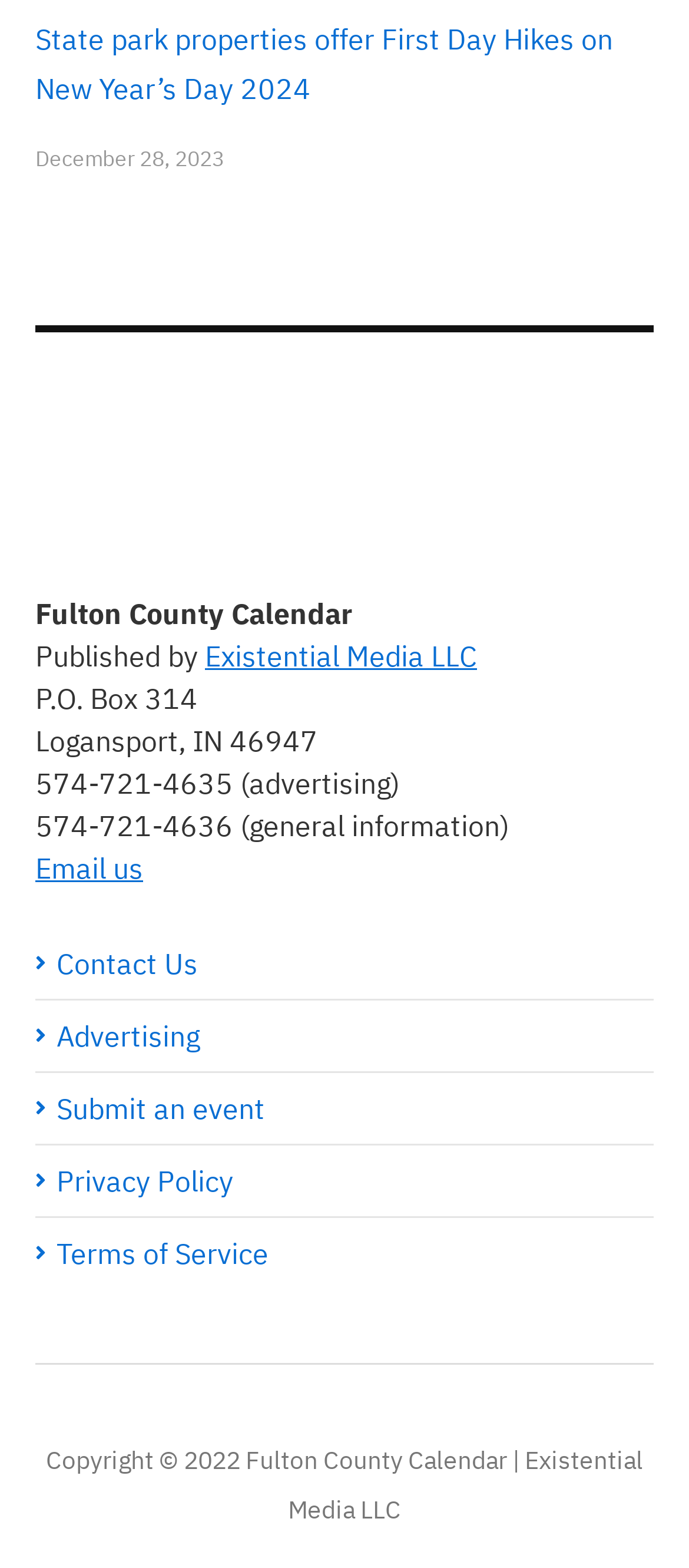Specify the bounding box coordinates (top-left x, top-left y, bottom-right x, bottom-right y) of the UI element in the screenshot that matches this description: Privacy Policy

[0.051, 0.741, 0.338, 0.764]